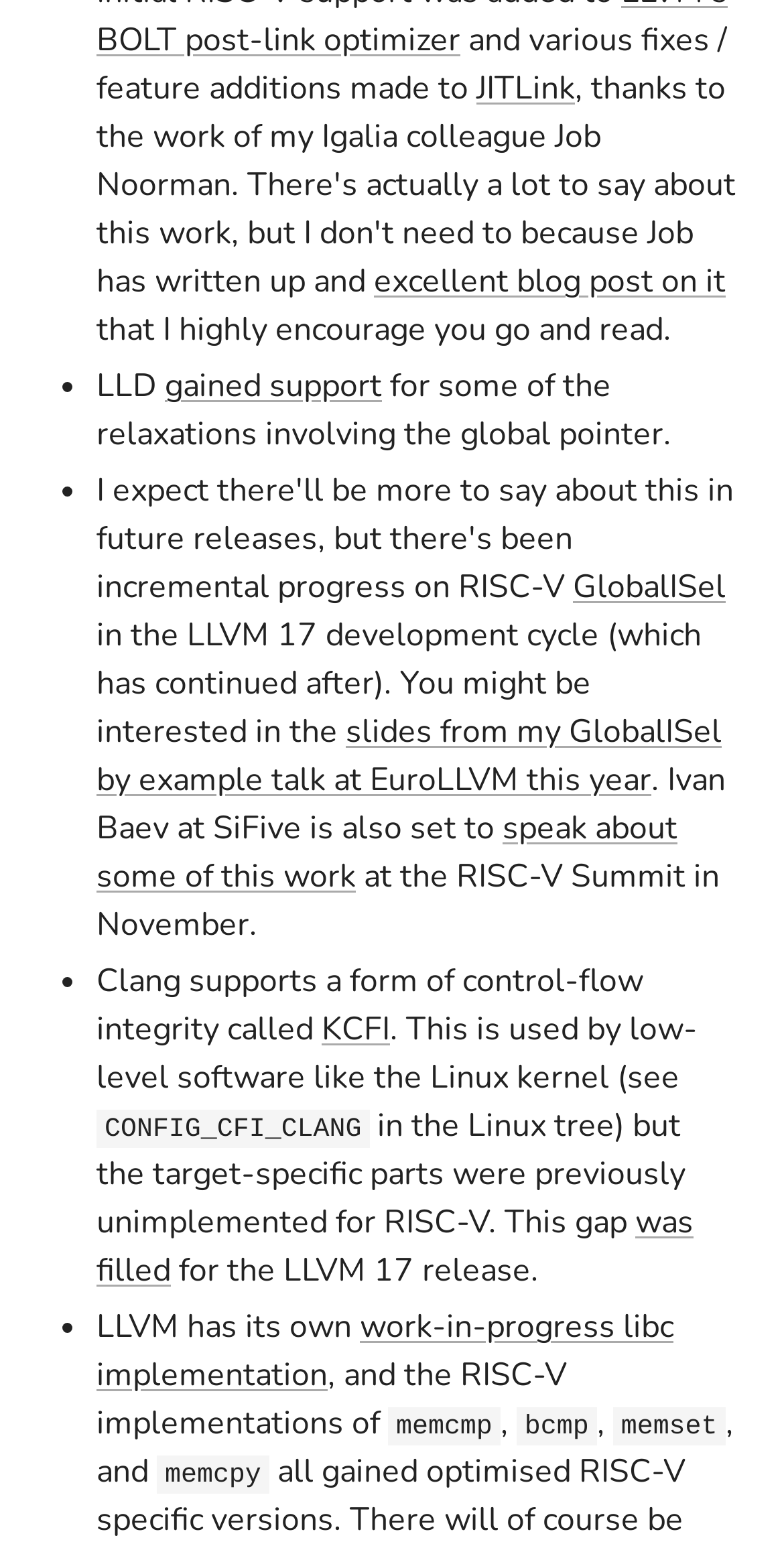Locate the bounding box coordinates of the element's region that should be clicked to carry out the following instruction: "View the slides from my GlobalISel by example talk at EuroLLVM this year". The coordinates need to be four float numbers between 0 and 1, i.e., [left, top, right, bottom].

[0.123, 0.458, 0.921, 0.518]